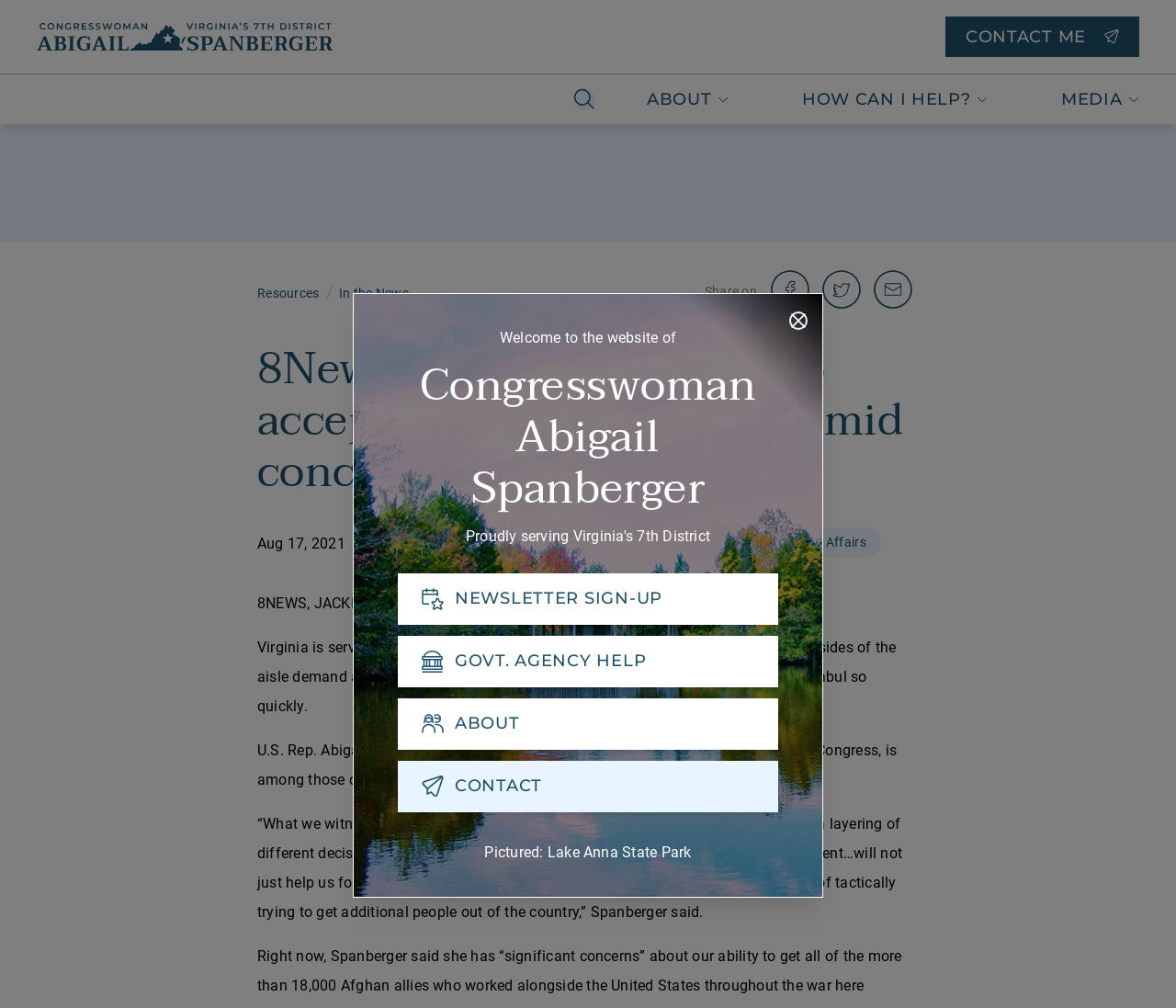Please reply to the following question with a single word or a short phrase:
What is the location mentioned in the article?

Virginia